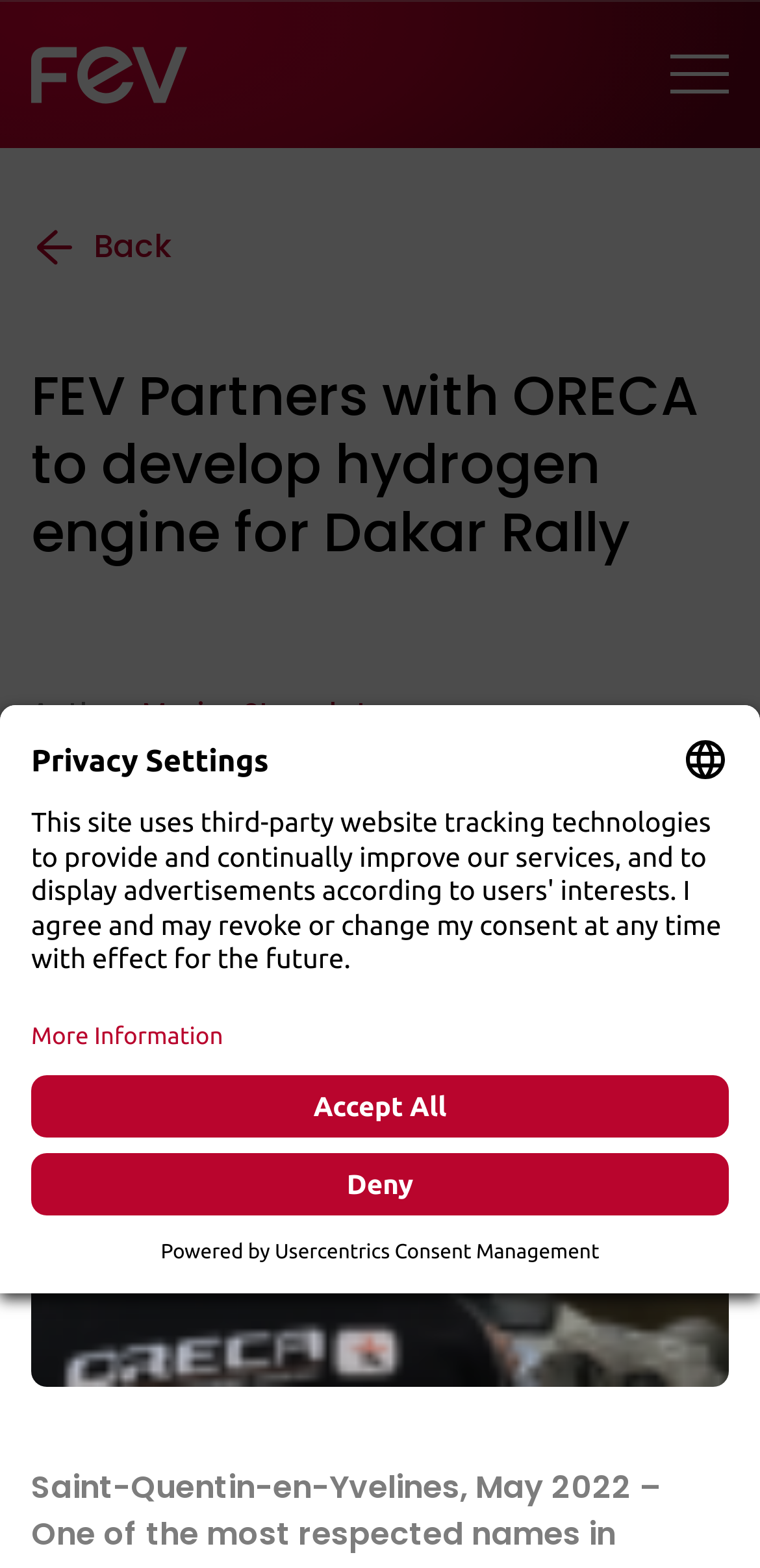What is the publication date?
Please analyze the image and answer the question with as much detail as possible.

I found the publication date by looking at the time element that is adjacent to the static text element that says 'Published:', and the date is 'May 5, 2022'.